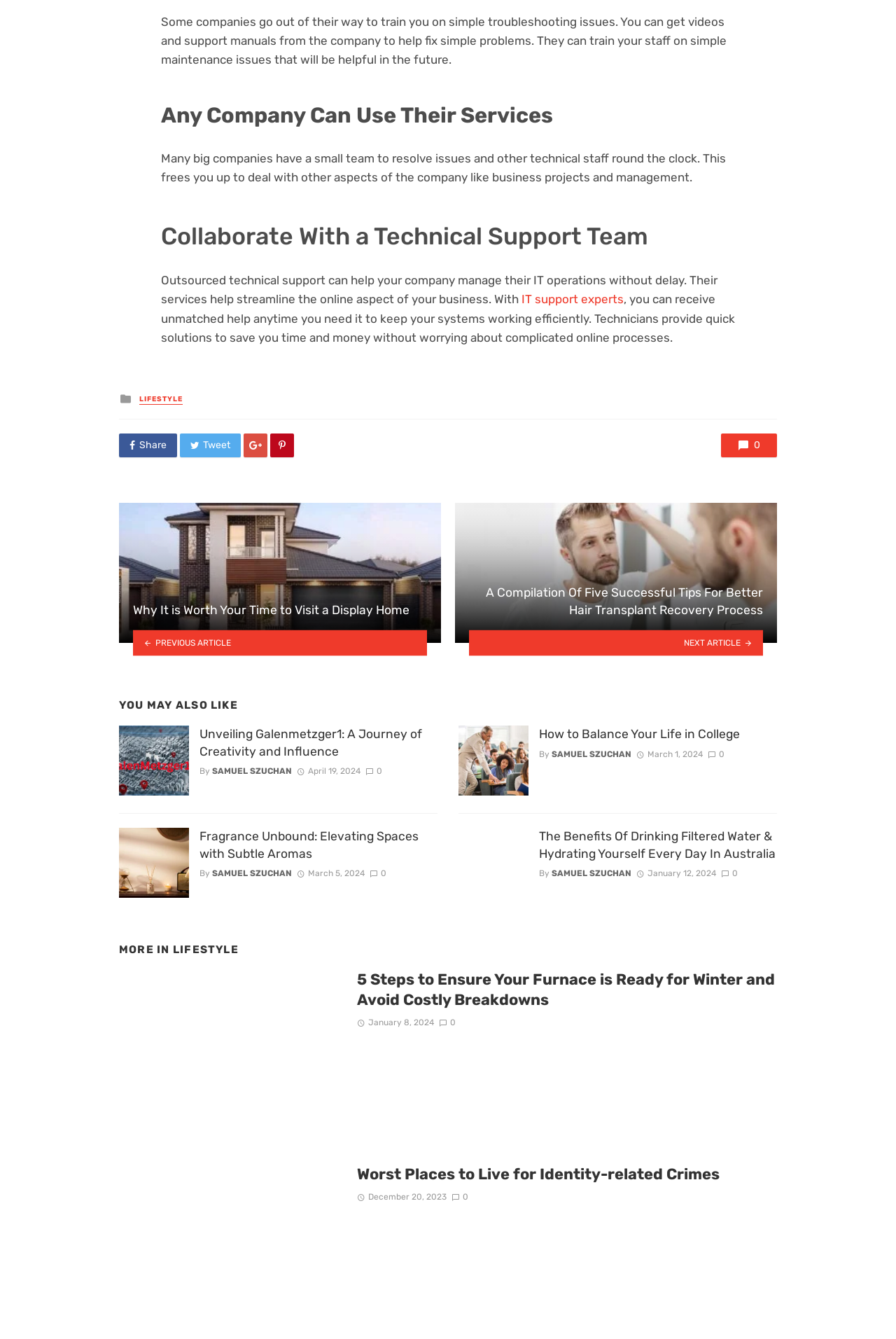Identify the bounding box coordinates of the area that should be clicked in order to complete the given instruction: "Go to the next article". The bounding box coordinates should be four float numbers between 0 and 1, i.e., [left, top, right, bottom].

[0.508, 0.471, 0.867, 0.49]